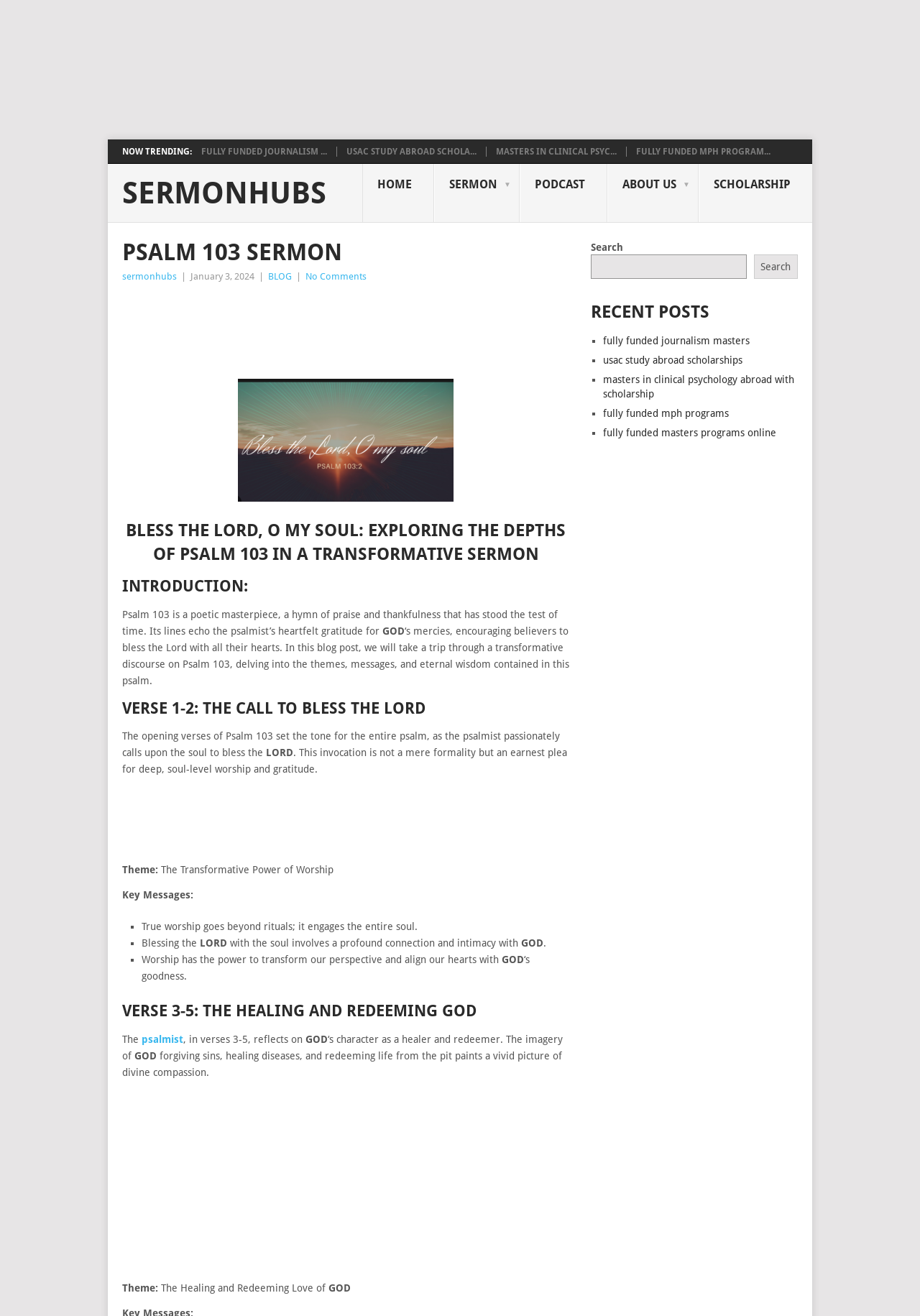Please provide the main heading of the webpage content.

PSALM 103 SERMON